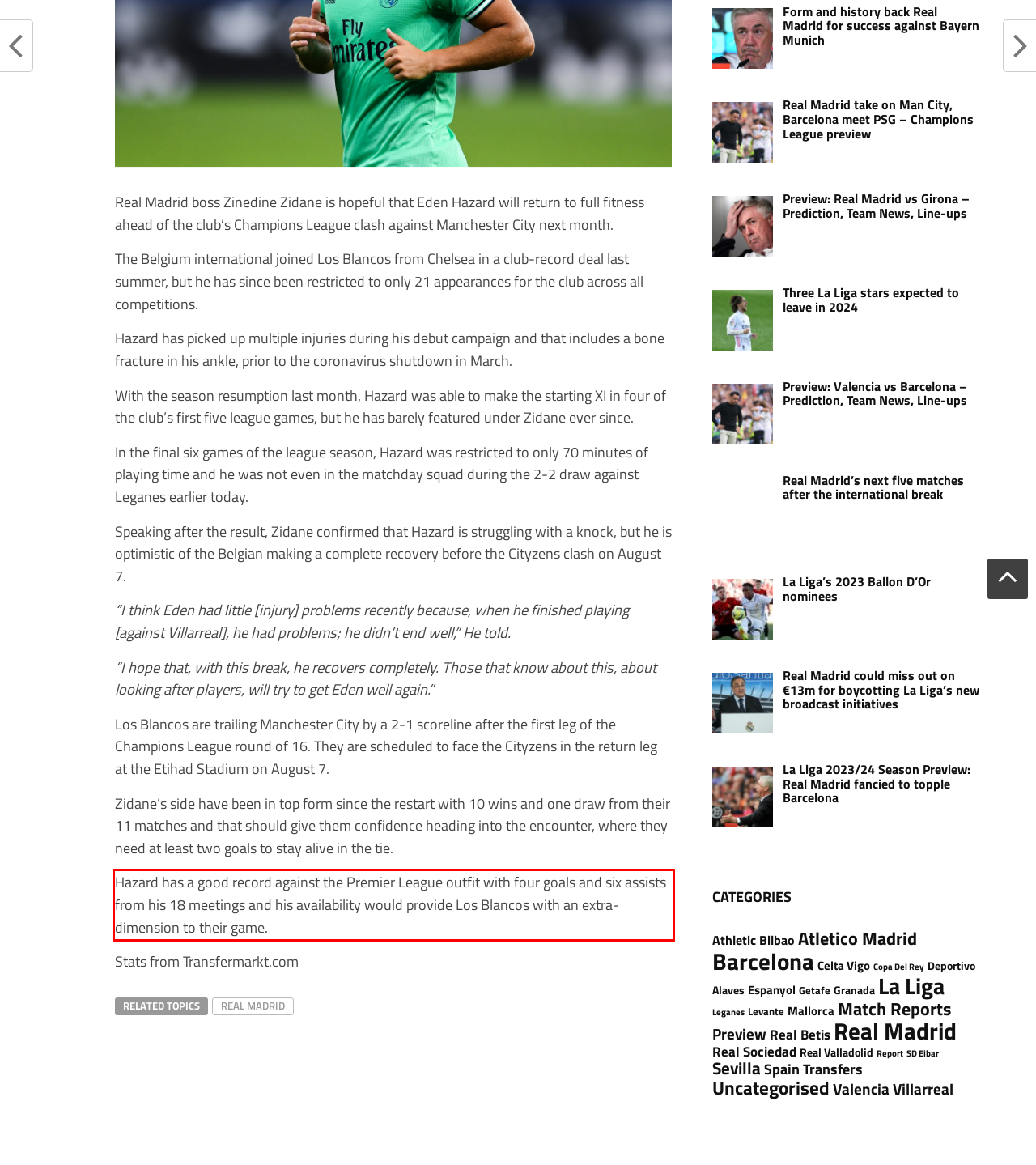Identify the text inside the red bounding box in the provided webpage screenshot and transcribe it.

Hazard has a good record against the Premier League outfit with four goals and six assists from his 18 meetings and his availability would provide Los Blancos with an extra-dimension to their game.